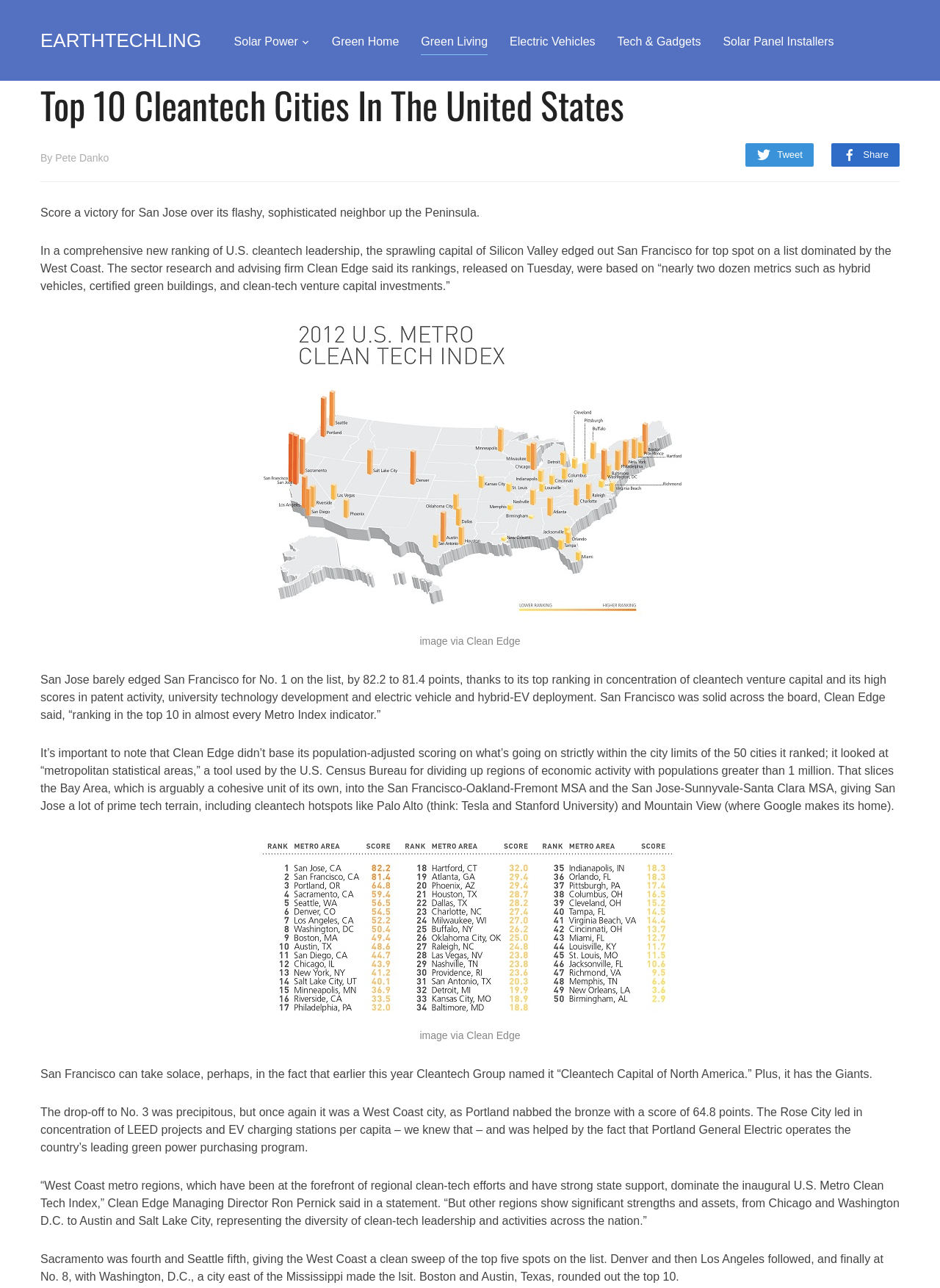Identify the bounding box coordinates for the element you need to click to achieve the following task: "Share the article on social media". The coordinates must be four float values ranging from 0 to 1, formatted as [left, top, right, bottom].

[0.885, 0.111, 0.957, 0.129]